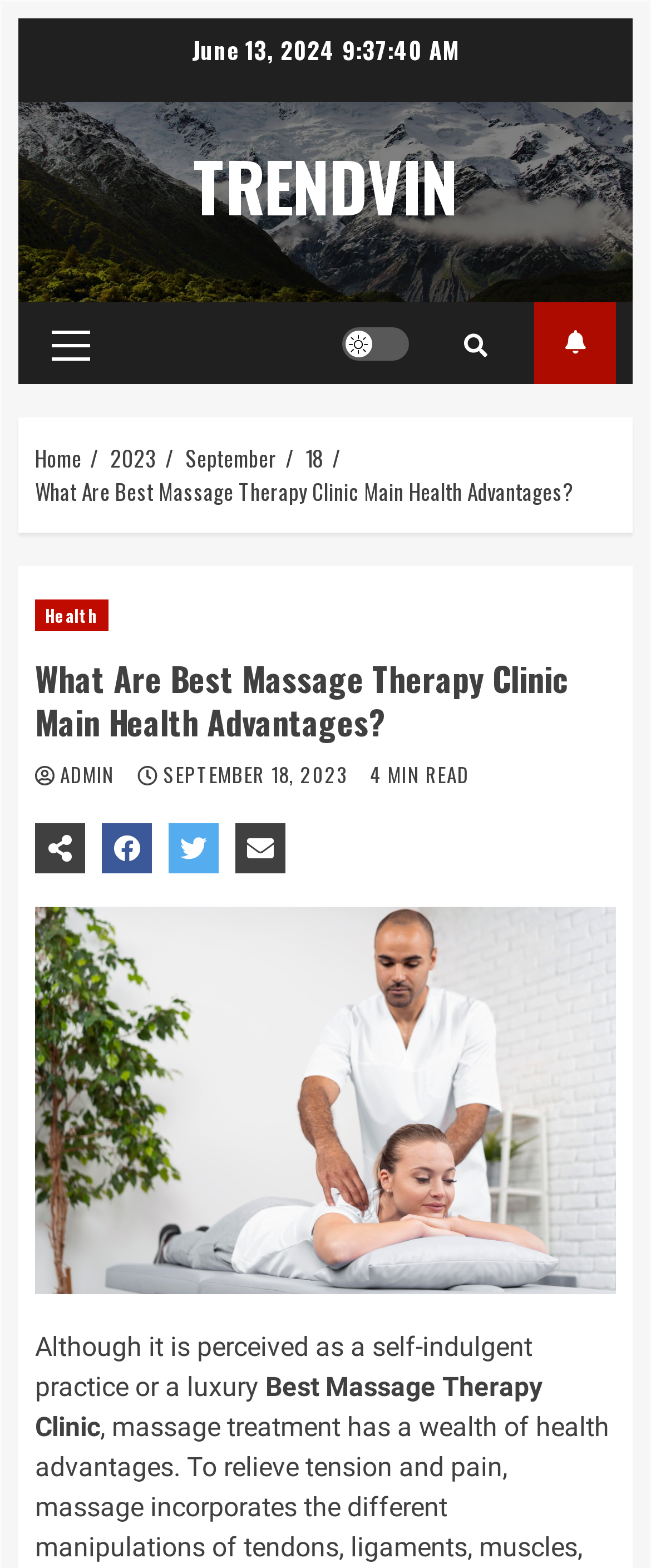Identify the bounding box coordinates for the UI element mentioned here: "Light/Dark Button". Provide the coordinates as four float values between 0 and 1, i.e., [left, top, right, bottom].

[0.526, 0.208, 0.628, 0.229]